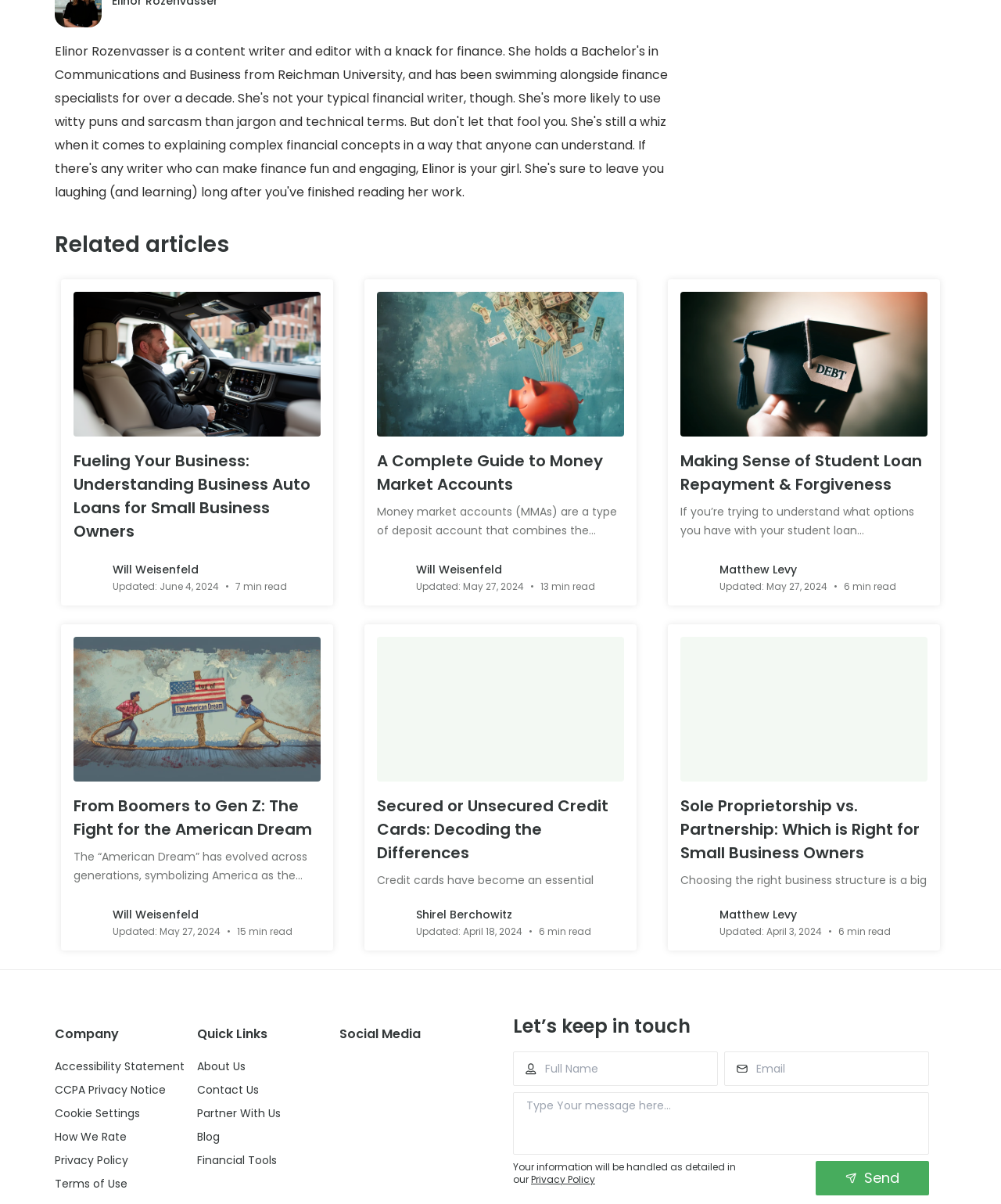Show me the bounding box coordinates of the clickable region to achieve the task as per the instruction: "Read article about Business professional driving an SUV".

[0.073, 0.243, 0.32, 0.363]